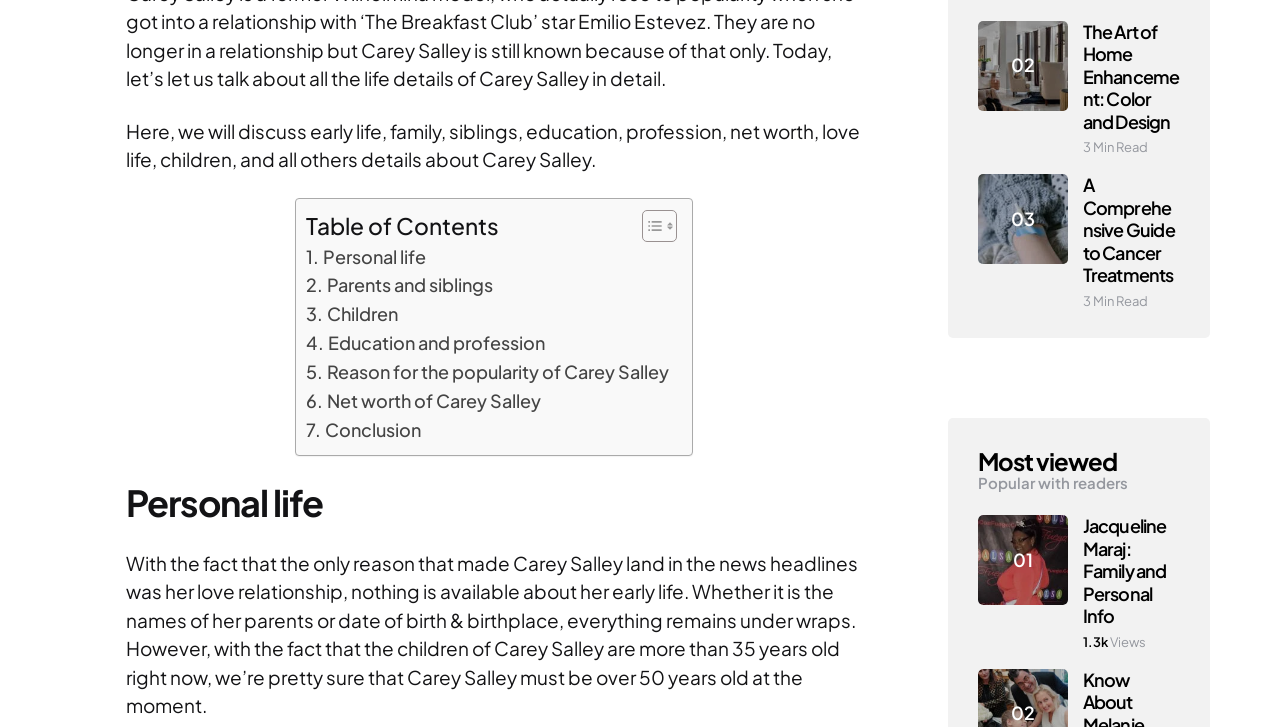Find the bounding box coordinates for the area you need to click to carry out the instruction: "Read about 'Jacqueline Maraj: Family and Personal Info'". The coordinates should be four float numbers between 0 and 1, indicated as [left, top, right, bottom].

[0.764, 0.709, 0.834, 0.833]